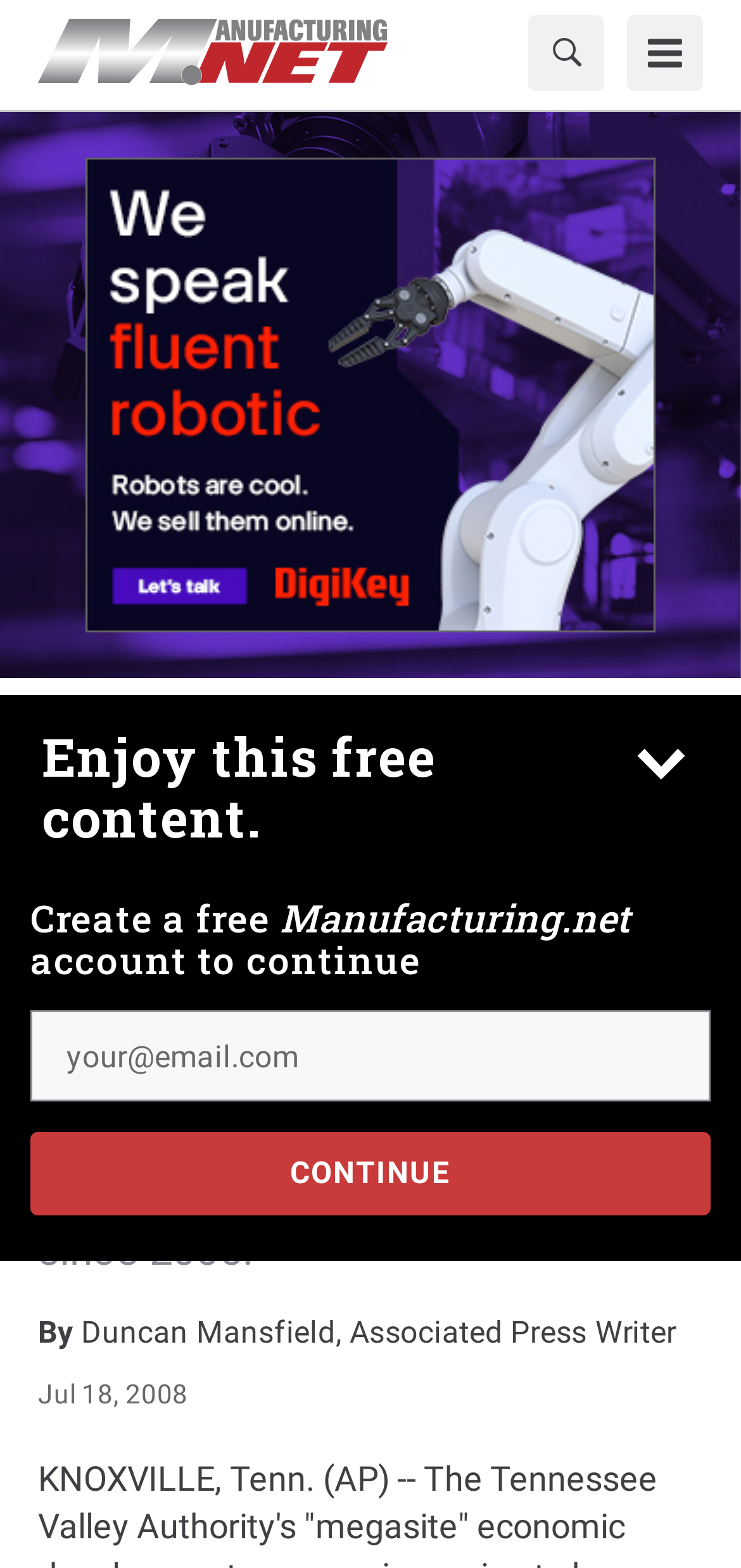Please determine the bounding box coordinates of the section I need to click to accomplish this instruction: "Toggle the menu".

[0.846, 0.009, 0.949, 0.058]